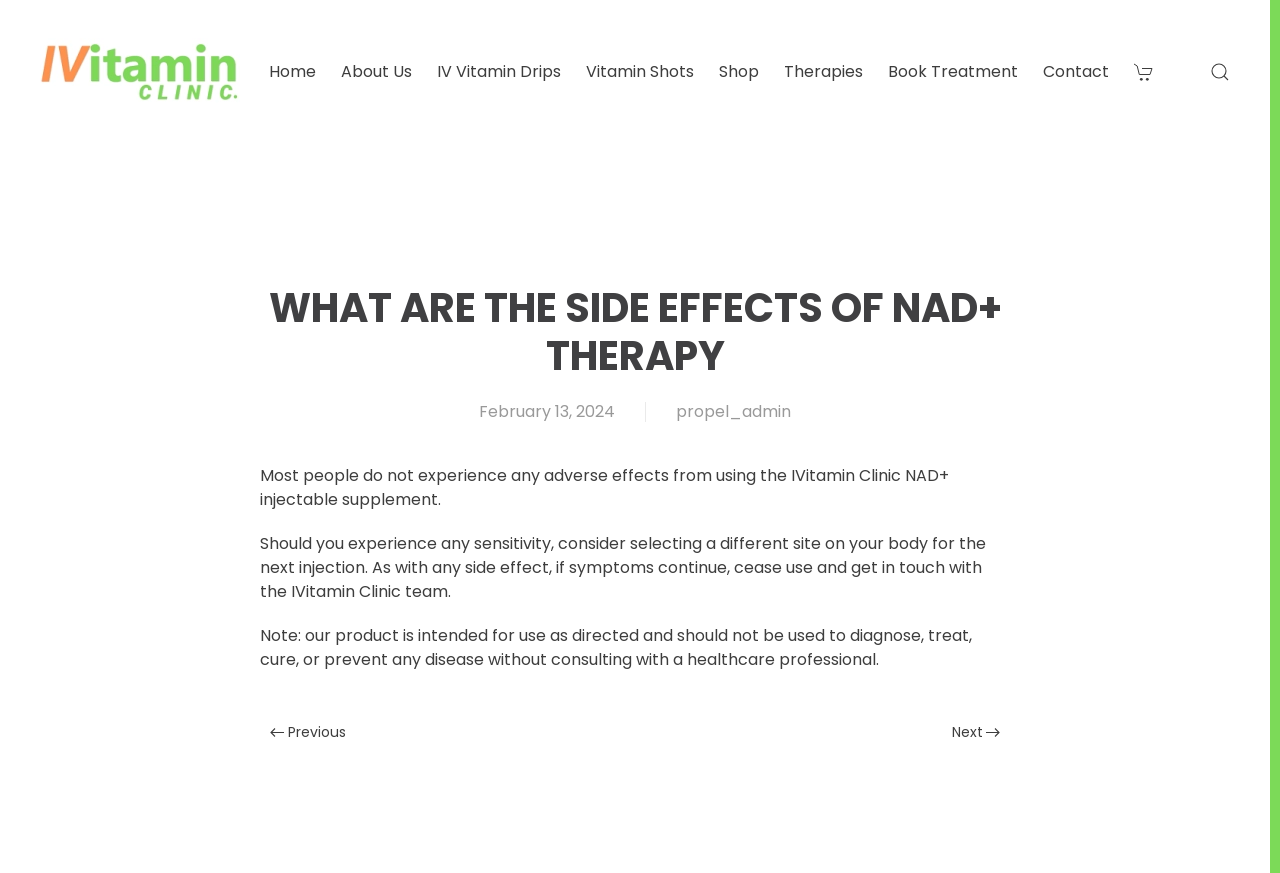Please extract the webpage's main title and generate its text content.

WHAT ARE THE SIDE EFFECTS OF NAD+ THERAPY